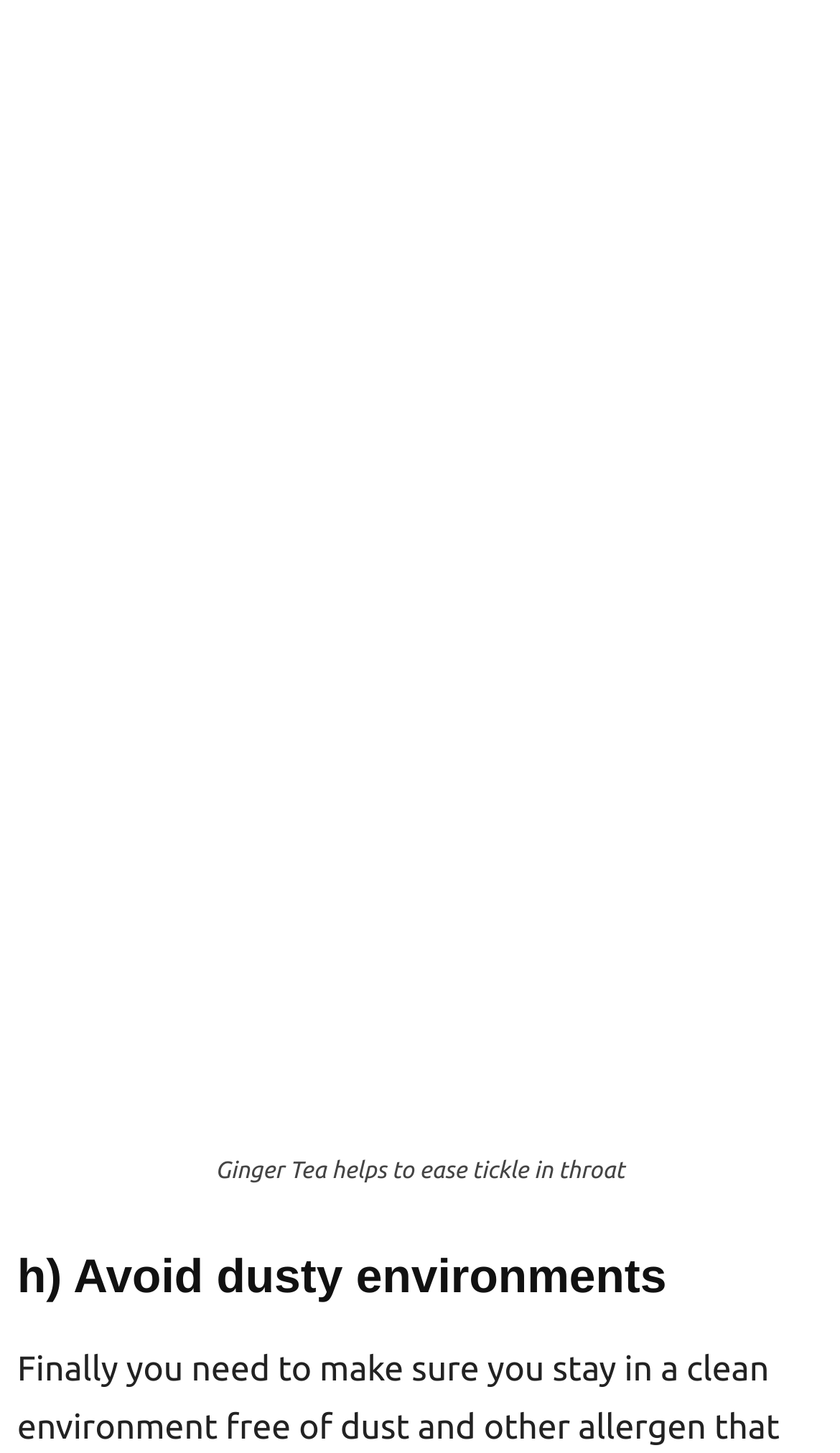Given the element description: "name="comment" placeholder="Comment:"", predict the bounding box coordinates of this UI element. The coordinates must be four float numbers between 0 and 1, given as [left, top, right, bottom].

[0.021, 0.425, 0.979, 0.674]